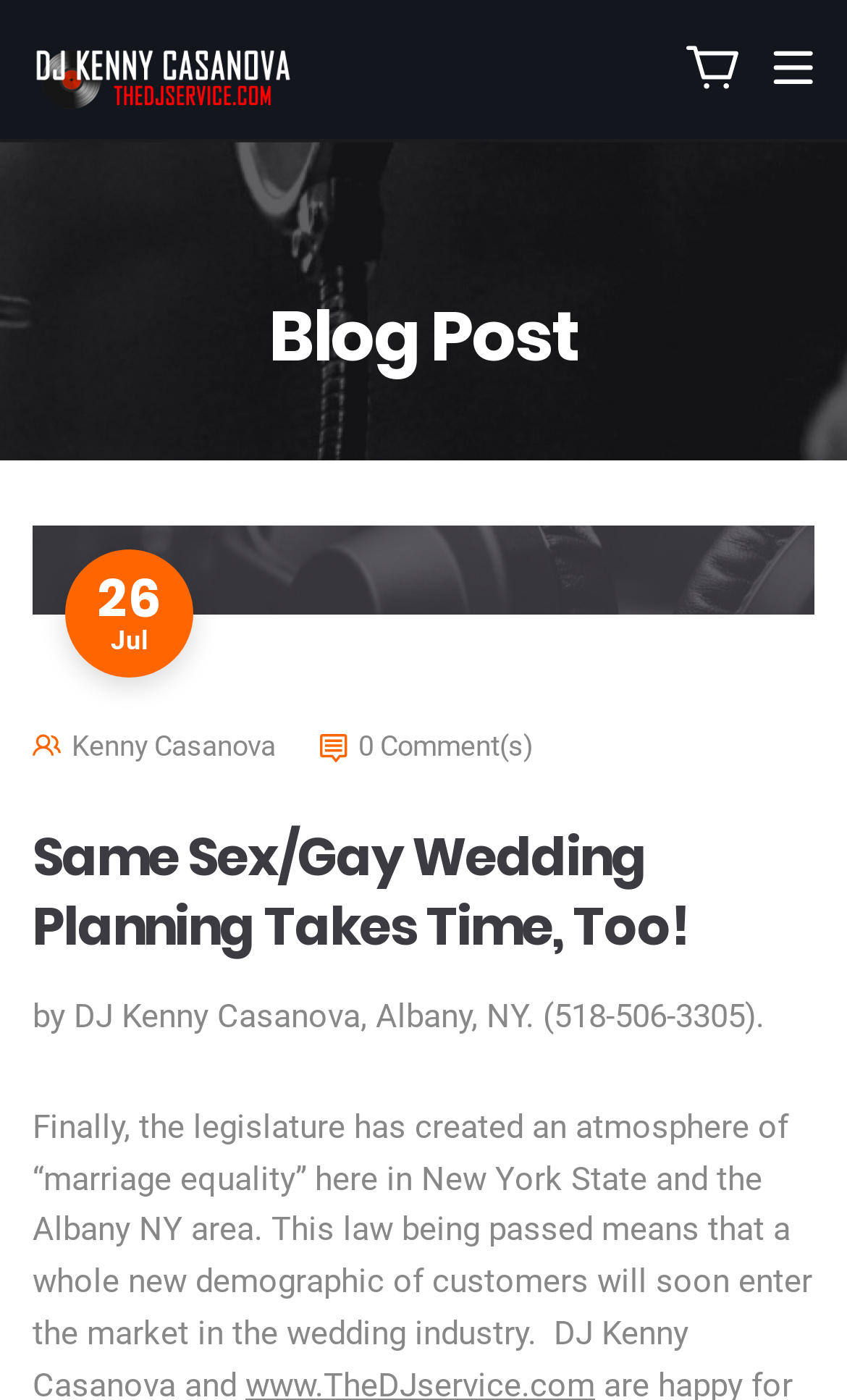Locate the bounding box for the described UI element: "Kenny Casanova". Ensure the coordinates are four float numbers between 0 and 1, formatted as [left, top, right, bottom].

[0.085, 0.522, 0.326, 0.545]